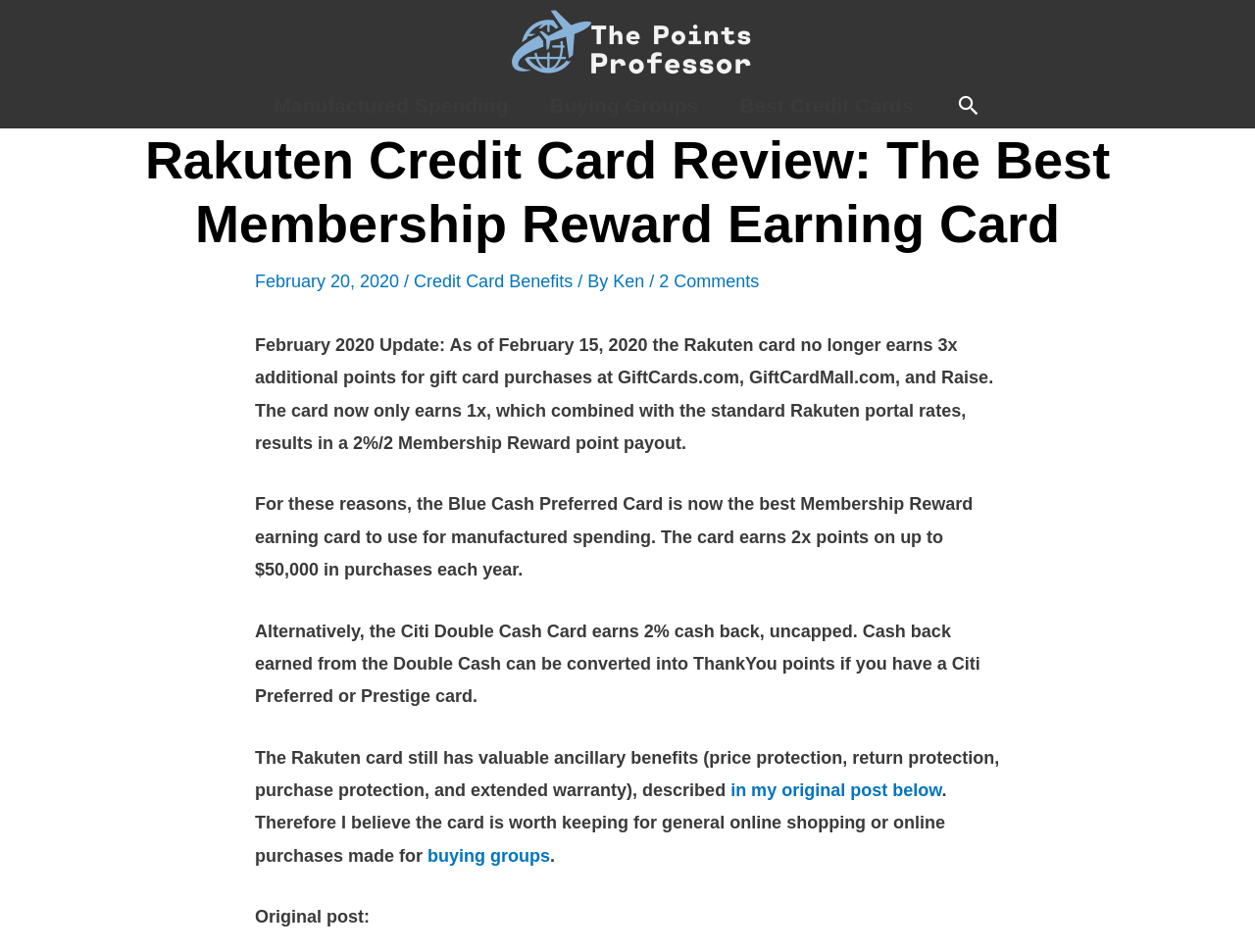What is the author's name?
Look at the image and answer the question using a single word or phrase.

Ken